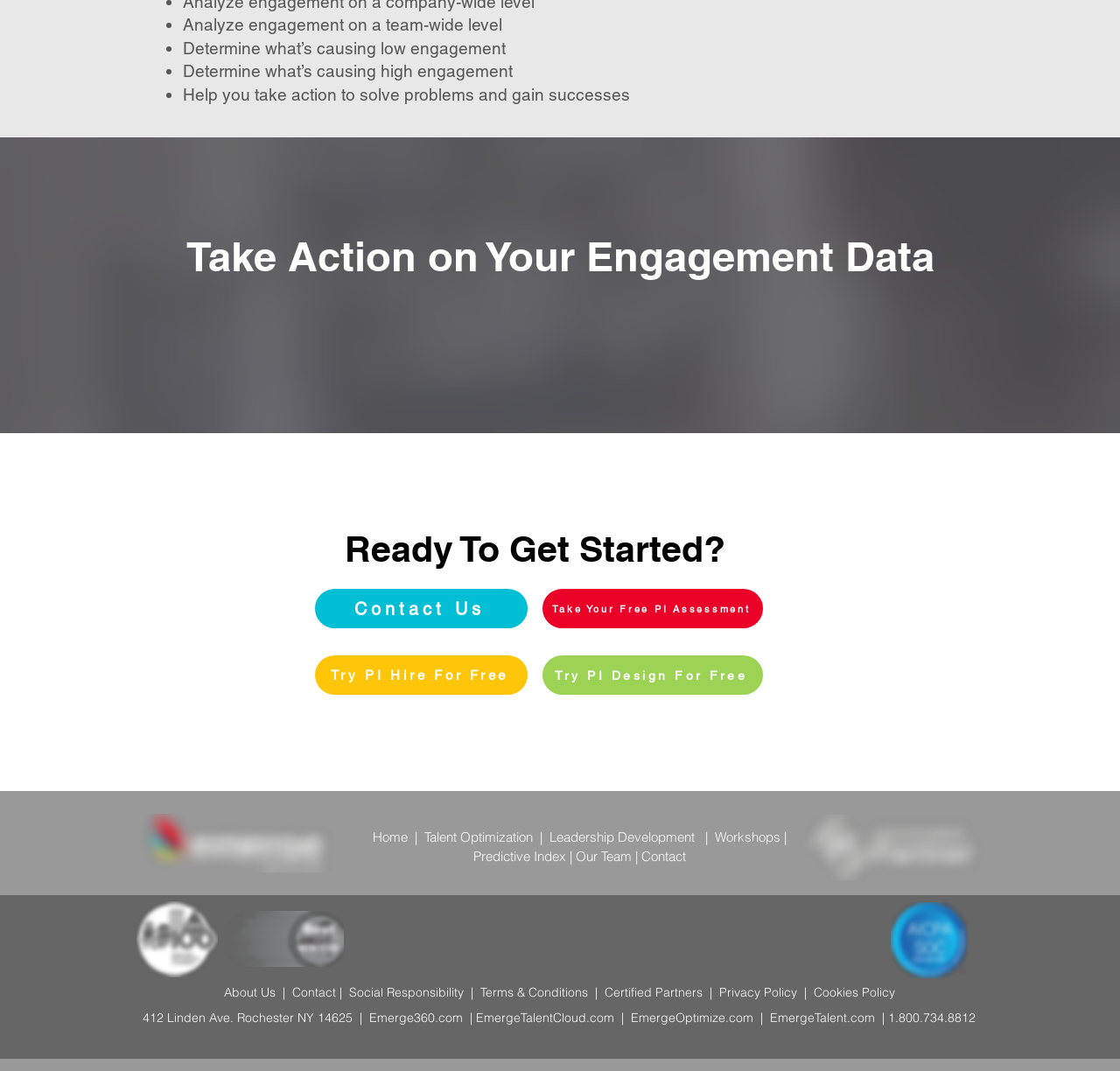Using the description "Try PI Hire For Free", predict the bounding box of the relevant HTML element.

[0.281, 0.612, 0.471, 0.649]